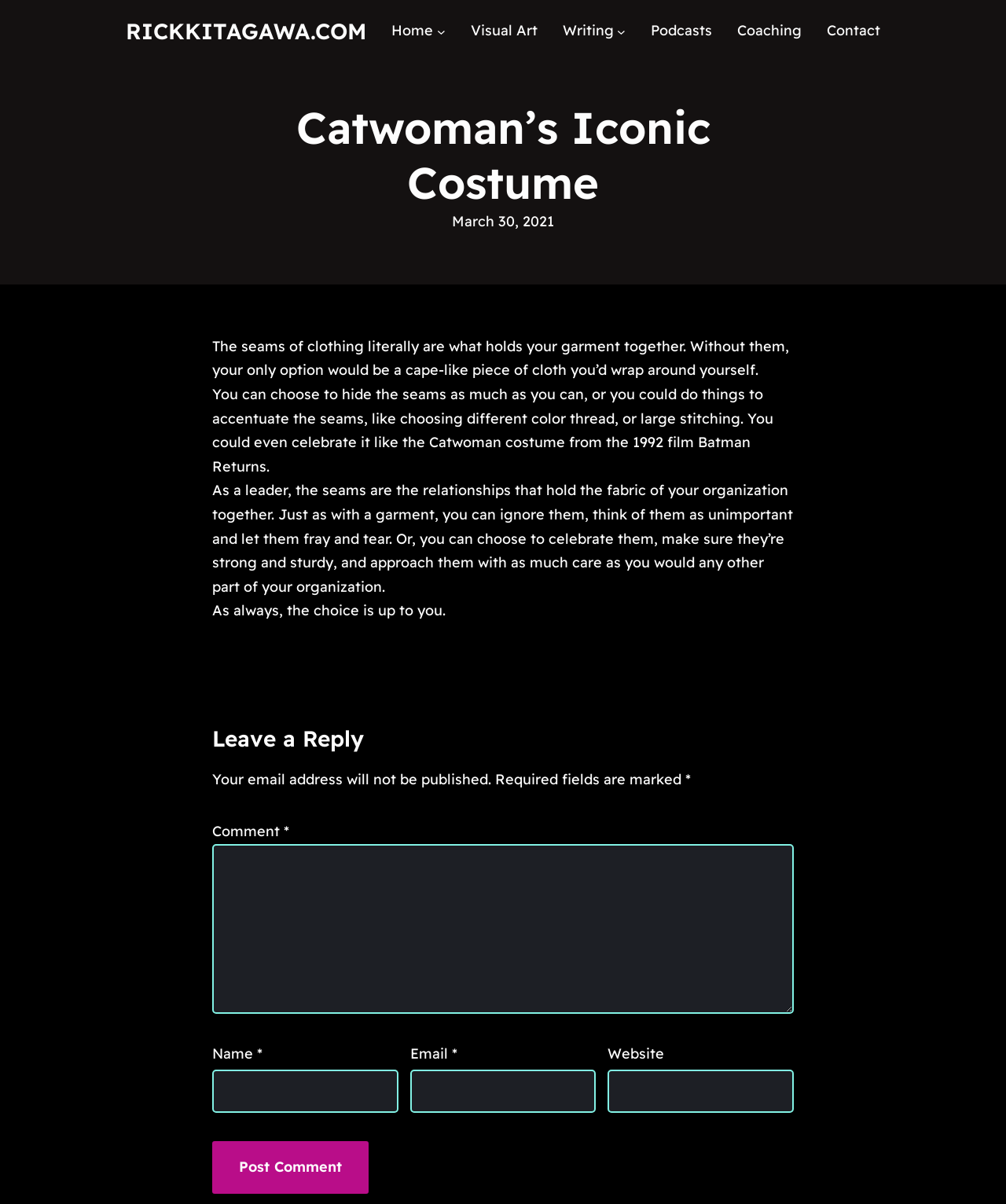Identify the bounding box coordinates of the section that should be clicked to achieve the task described: "Enter your name".

[0.211, 0.888, 0.396, 0.924]